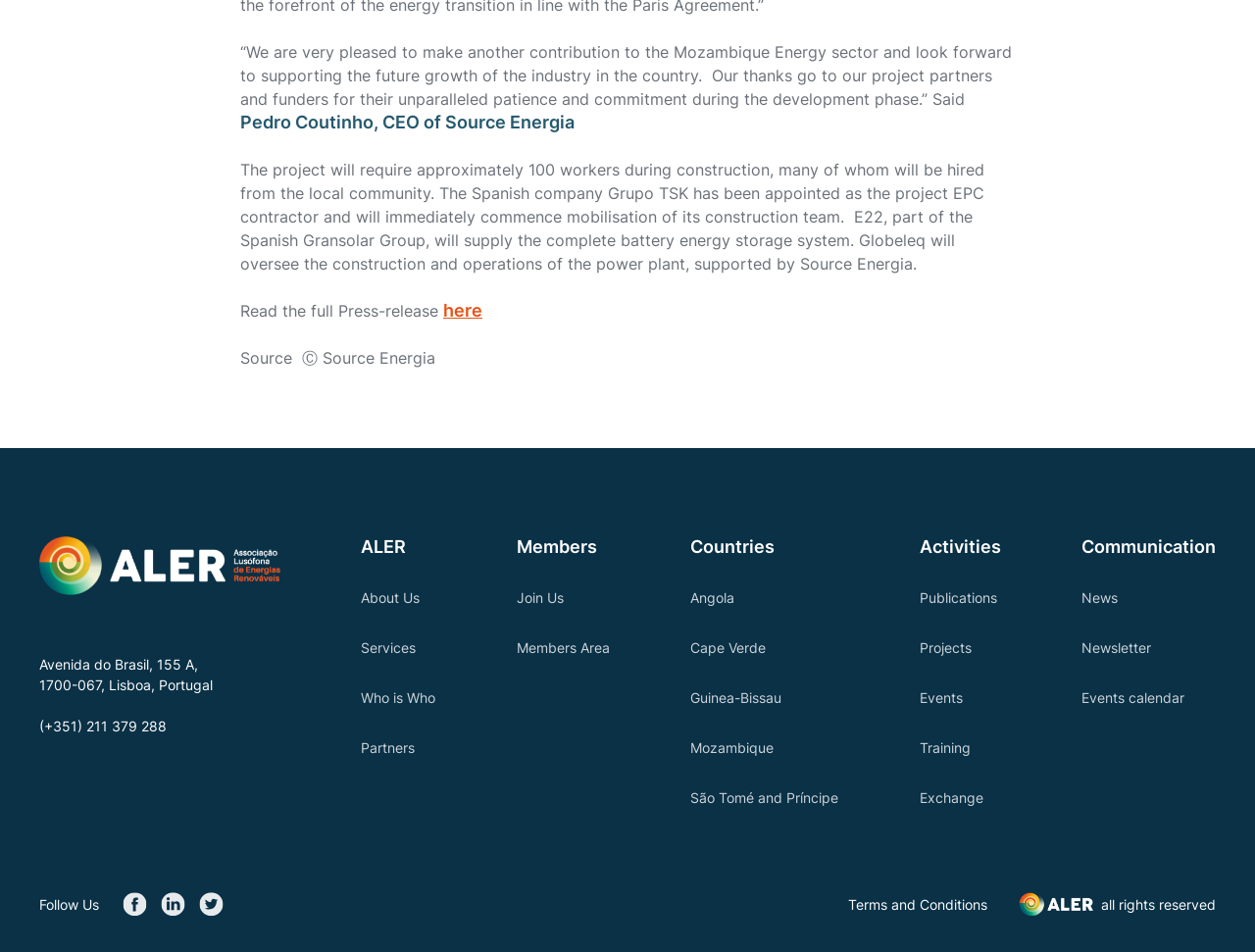Find and indicate the bounding box coordinates of the region you should select to follow the given instruction: "View Terms and Conditions".

[0.676, 0.939, 0.787, 0.961]